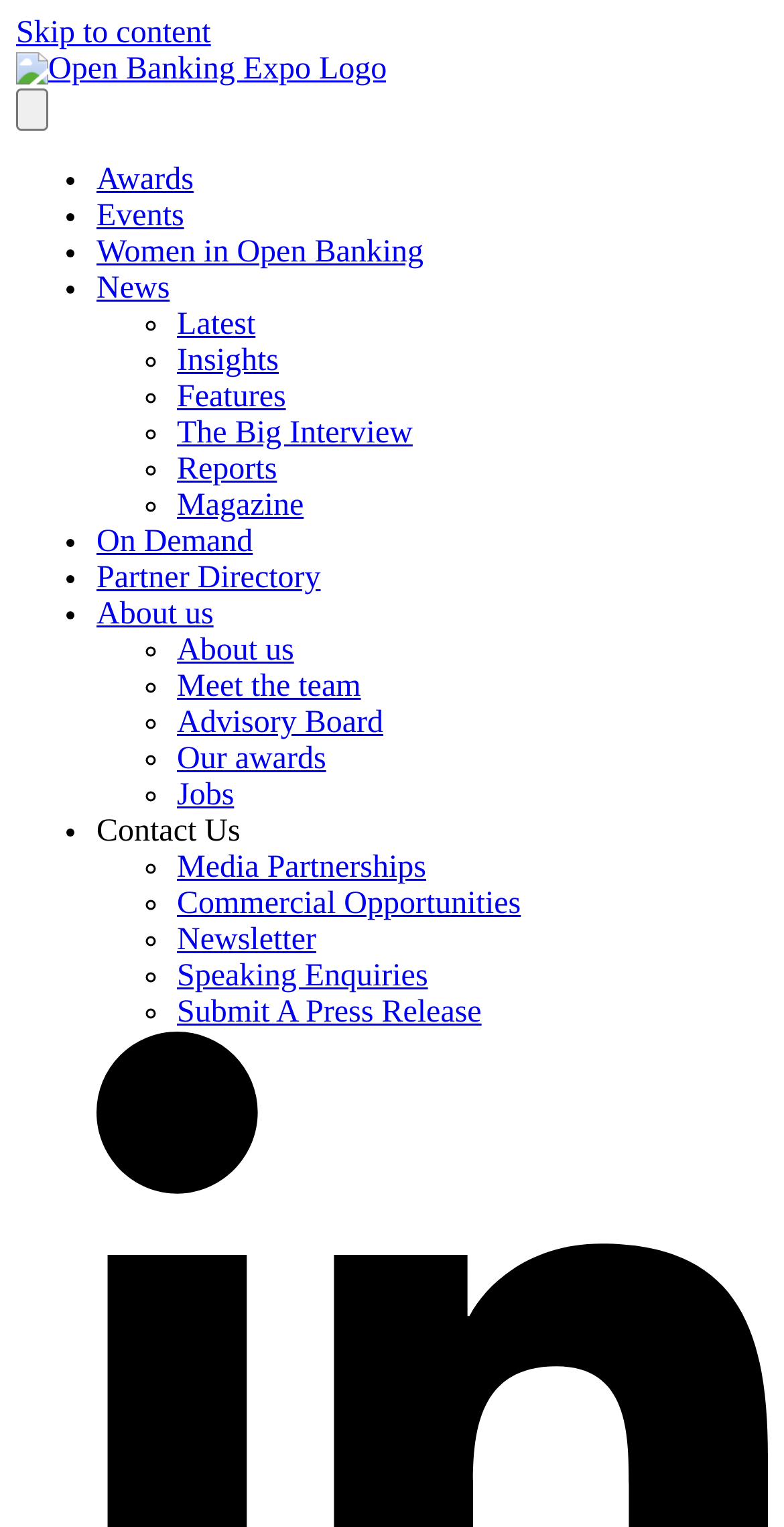What is the last menu item?
Look at the image and provide a short answer using one word or a phrase.

Submit A Press Release